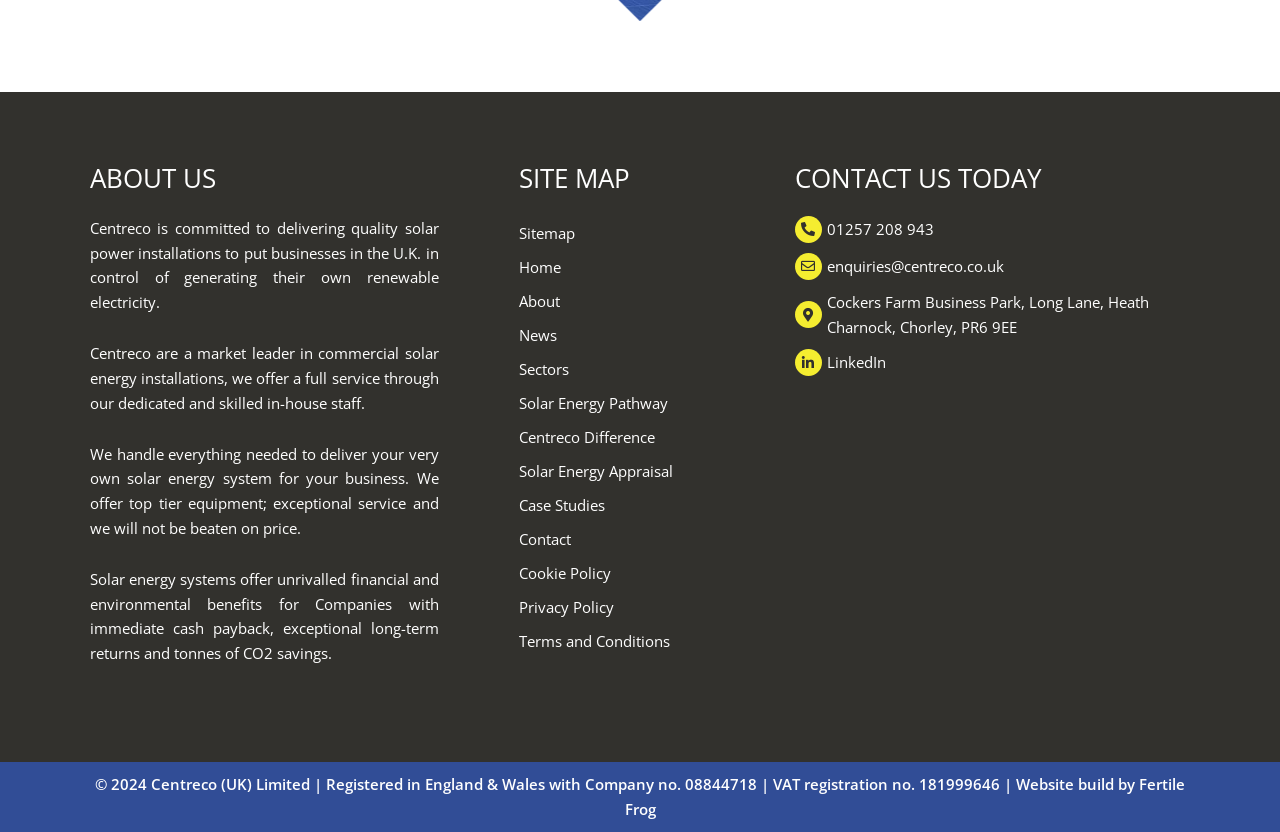Based on the image, please elaborate on the answer to the following question:
What is the company's registered address?

The link element with the text 'Cockers Farm Business Park, Long Lane, Heath Charnock, Chorley, PR6 9EE' is located under the 'CONTACT US TODAY' heading, which suggests that it is the company's registered address.